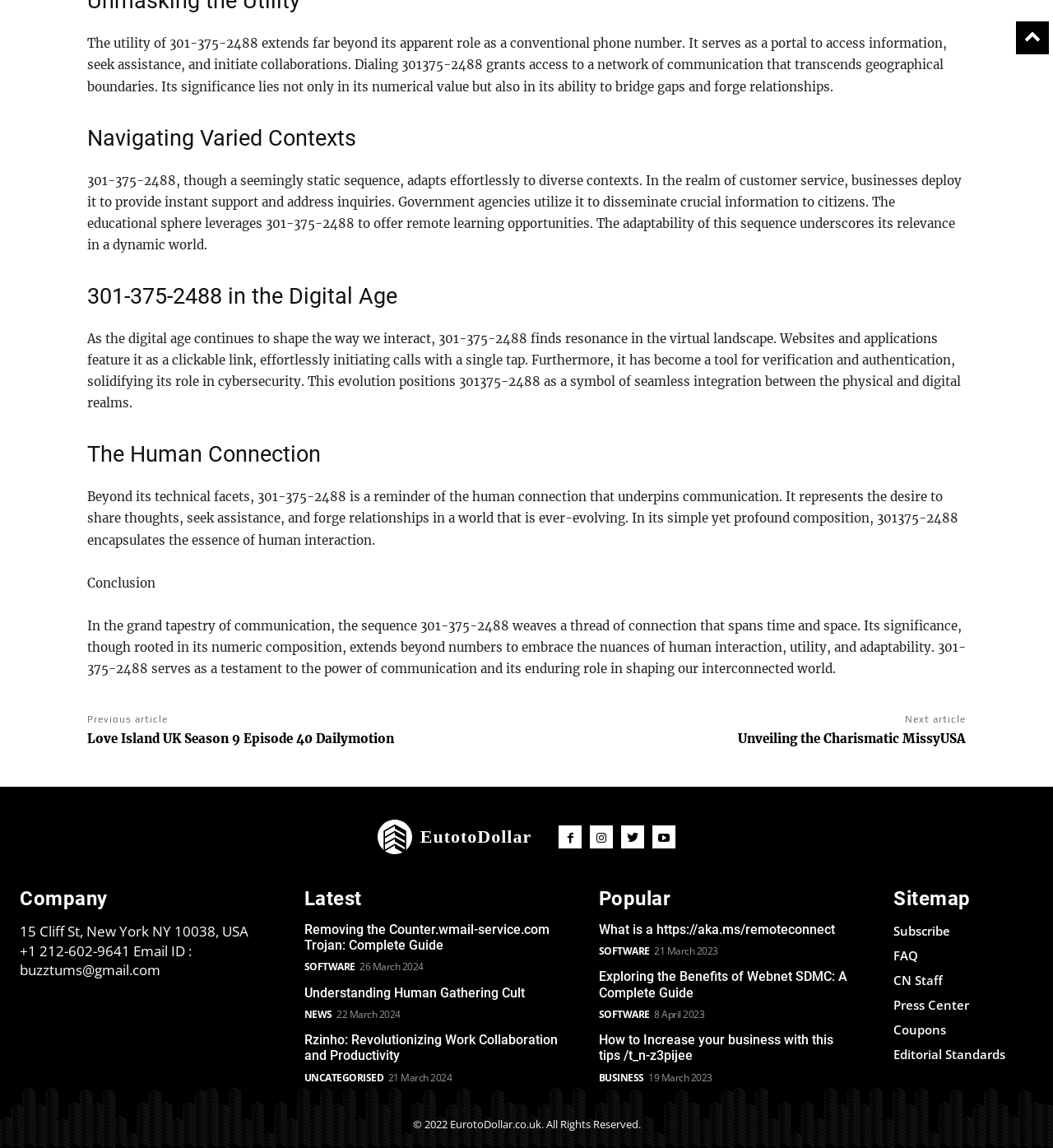What is the topic of the section 'The Human Connection'?
Please provide a single word or phrase as the answer based on the screenshot.

Human interaction